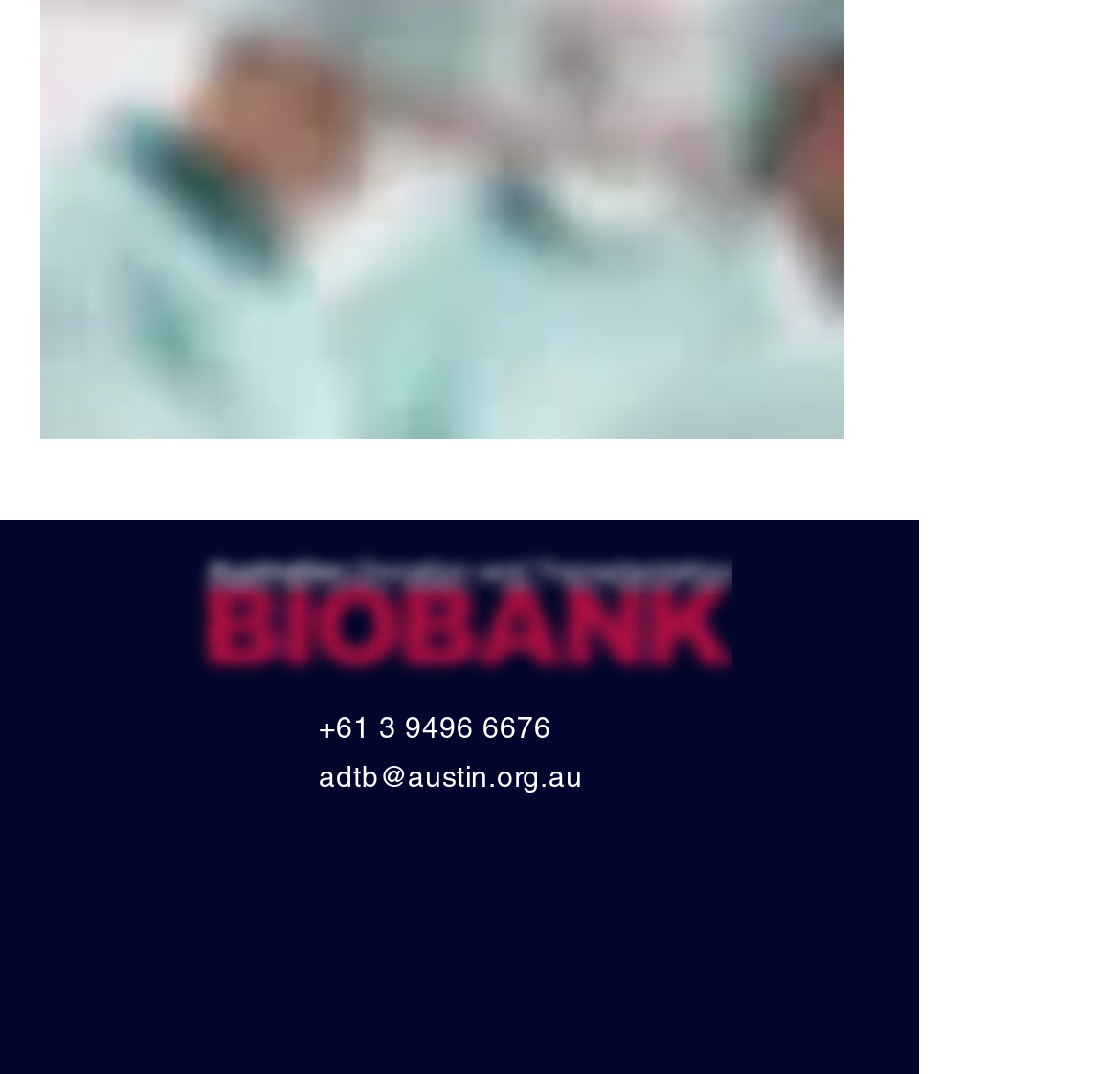Provide a brief response using a word or short phrase to this question:
How many social media links are in the Social Bar?

2